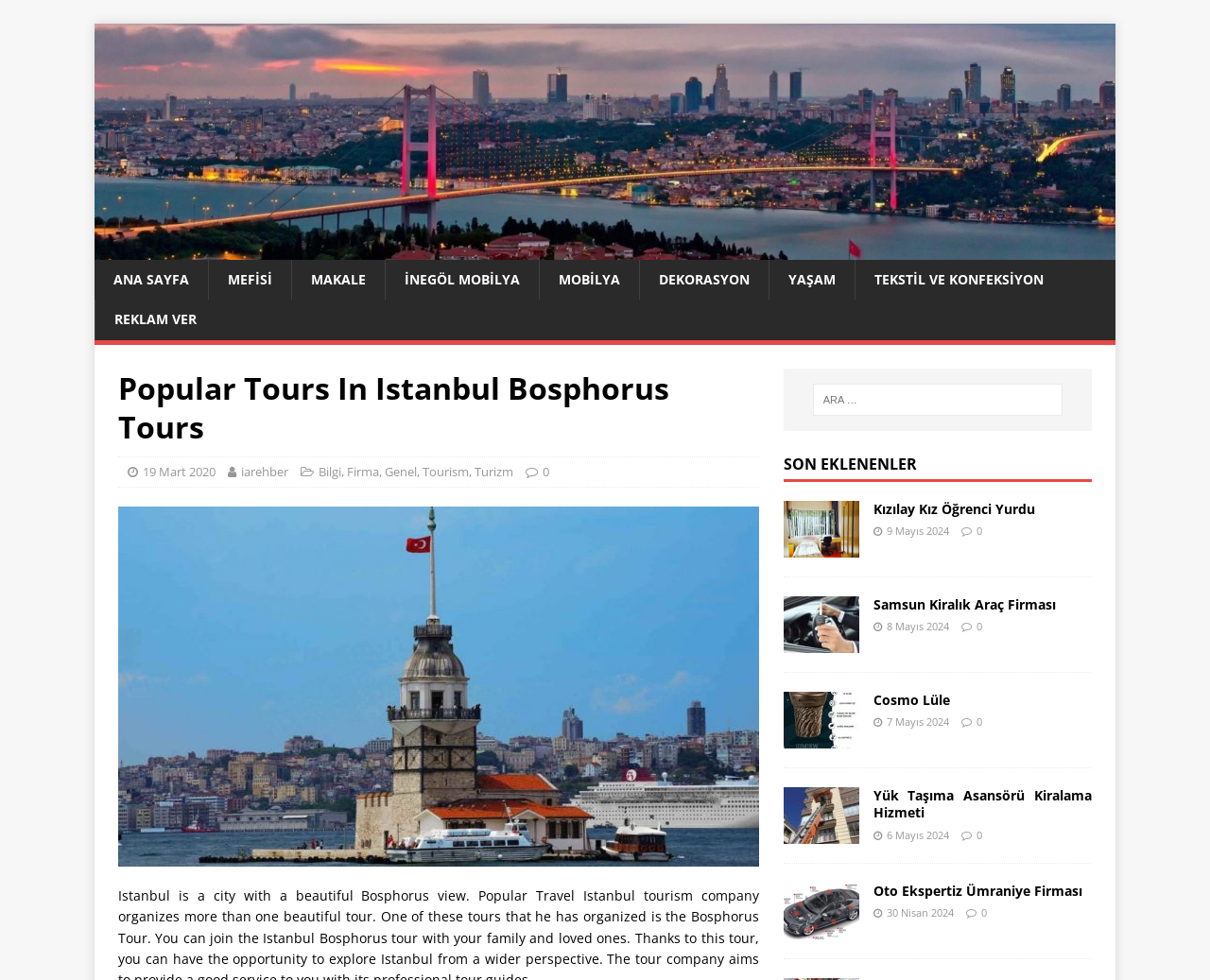Please locate the bounding box coordinates of the region I need to click to follow this instruction: "Explore cosmo lüle".

[0.647, 0.743, 0.71, 0.762]